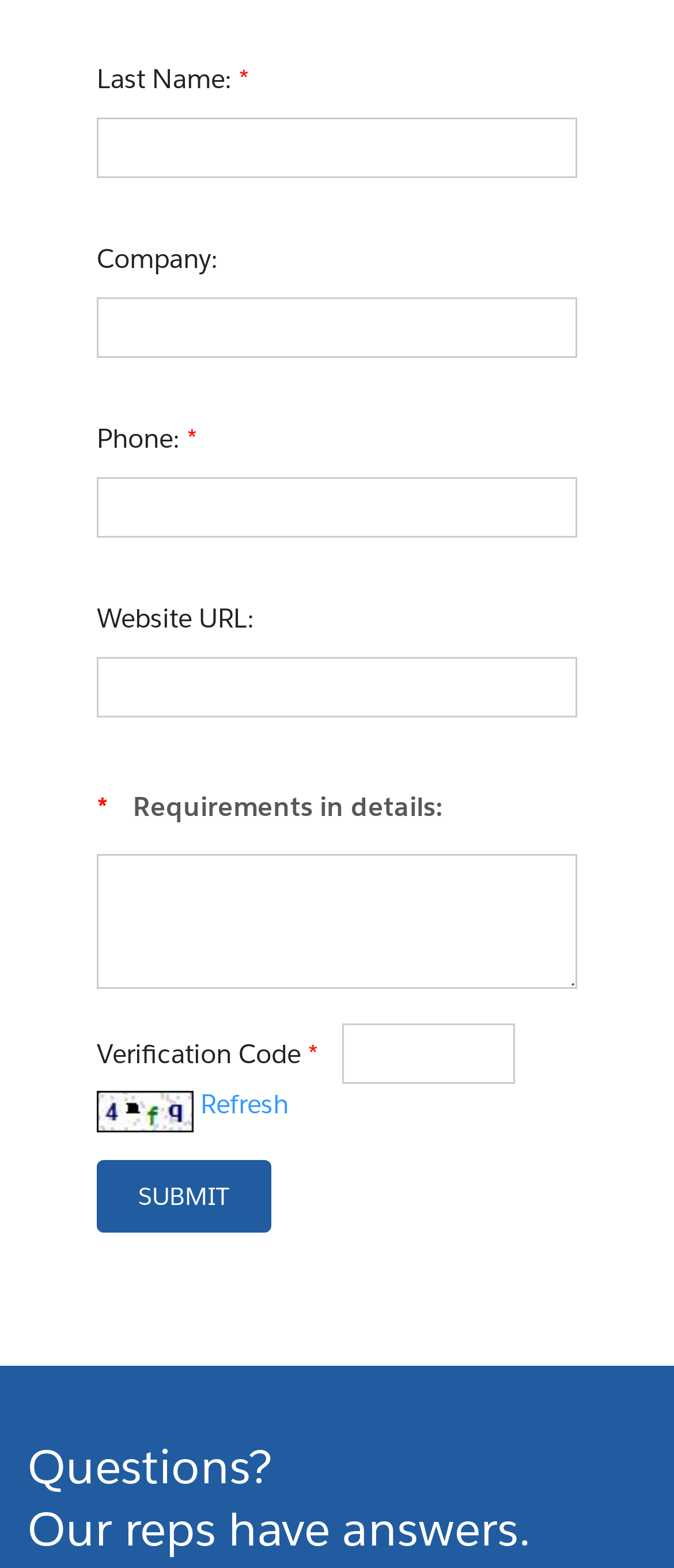Highlight the bounding box coordinates of the element you need to click to perform the following instruction: "Enter phone number."

[0.144, 0.304, 0.856, 0.342]